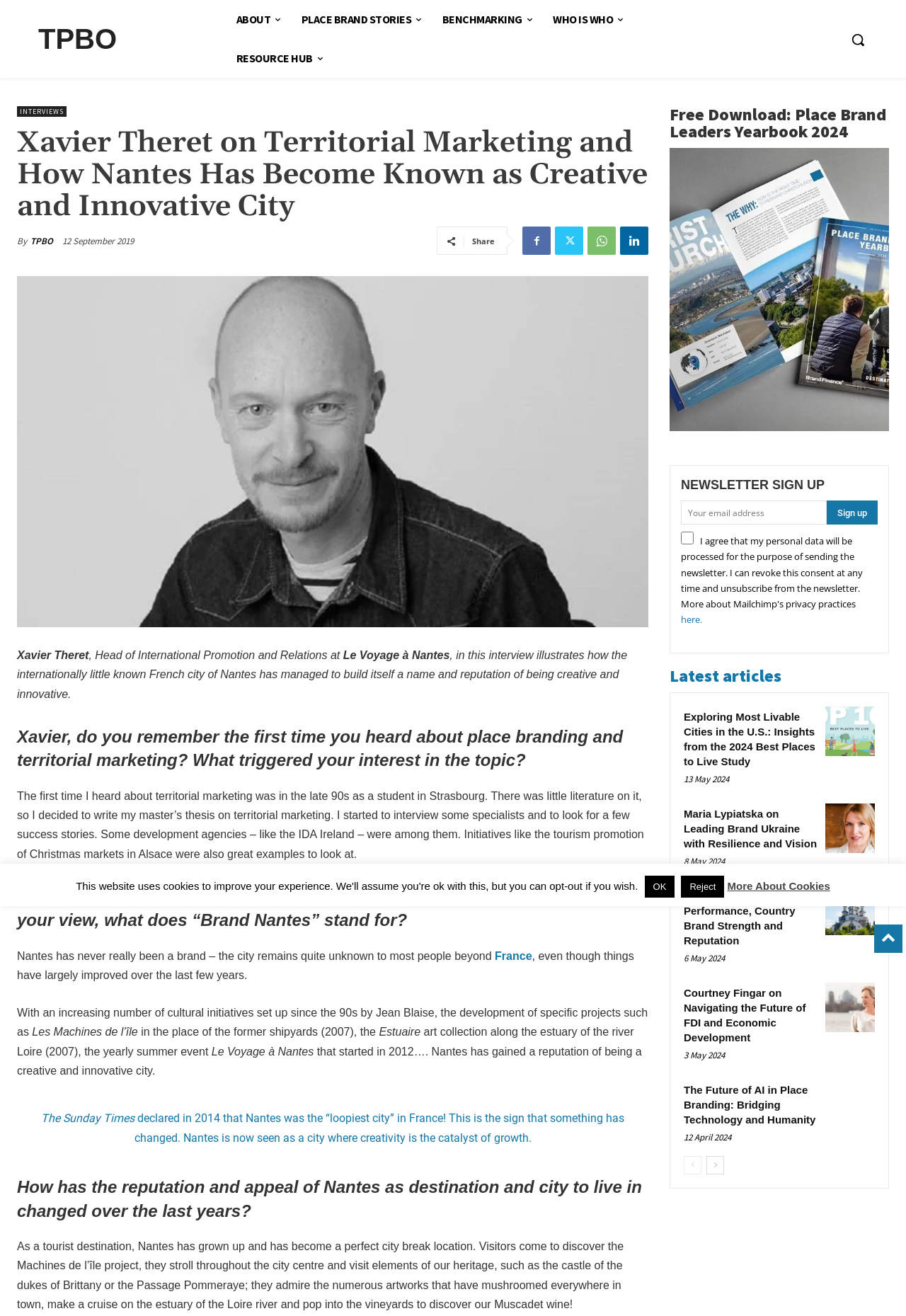What is the name of the event mentioned in the article?
Carefully analyze the image and provide a thorough answer to the question.

I found the answer by reading the text 'the yearly summer event Le Voyage à Nantes that started in 2012…. Nantes has gained a reputation of being a creative and innovative city.' which mentions the event.